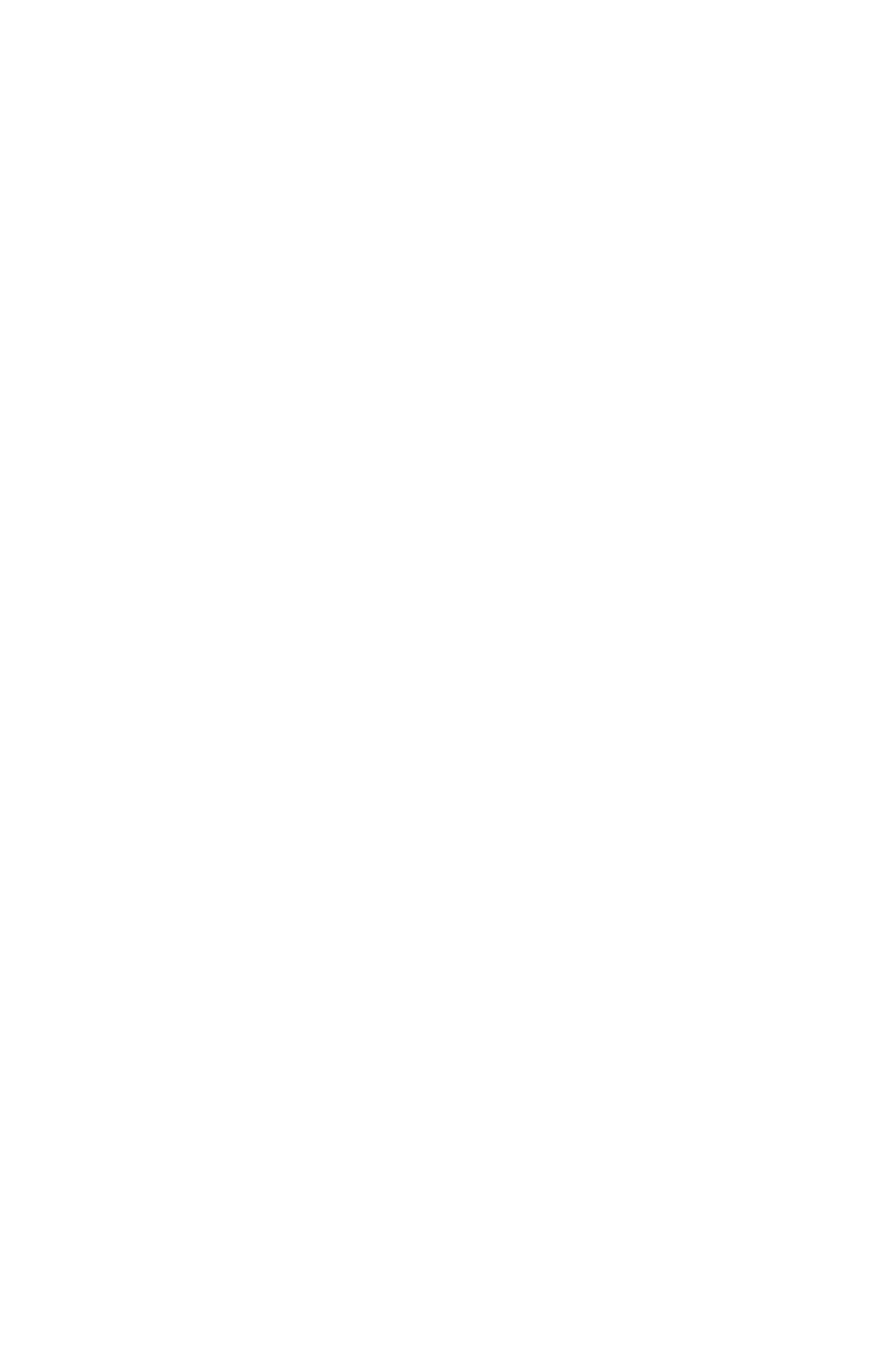What is the month listed above August 2022?
Please provide a comprehensive answer based on the information in the image.

By examining the list of links, I found that the month listed above August 2022 is September 2022, which is located directly above August 2022 in the list.